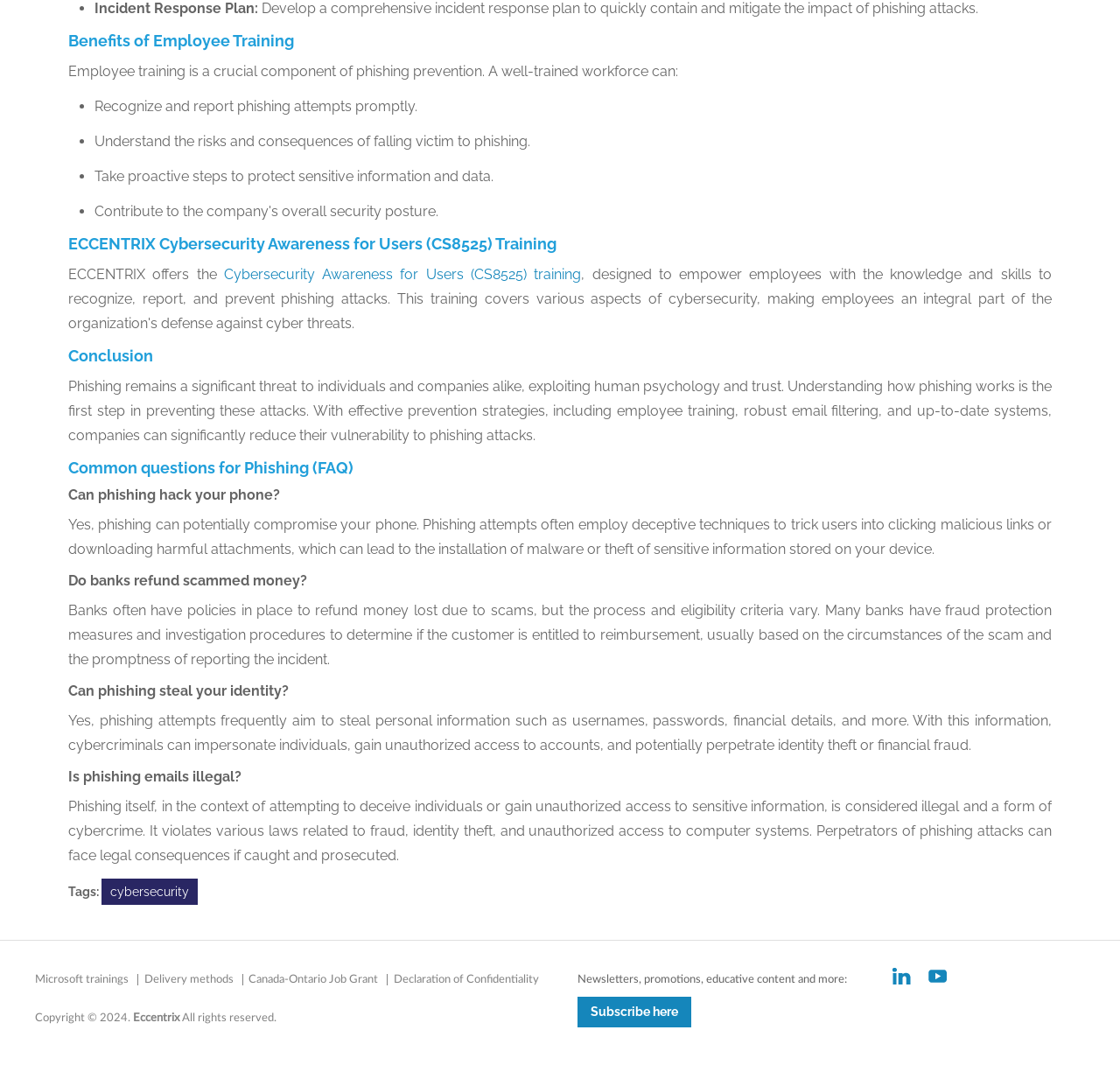What is ECCENTRIX Cybersecurity Awareness for Users (CS8525) training?
Refer to the screenshot and answer in one word or phrase.

Cybersecurity Awareness training